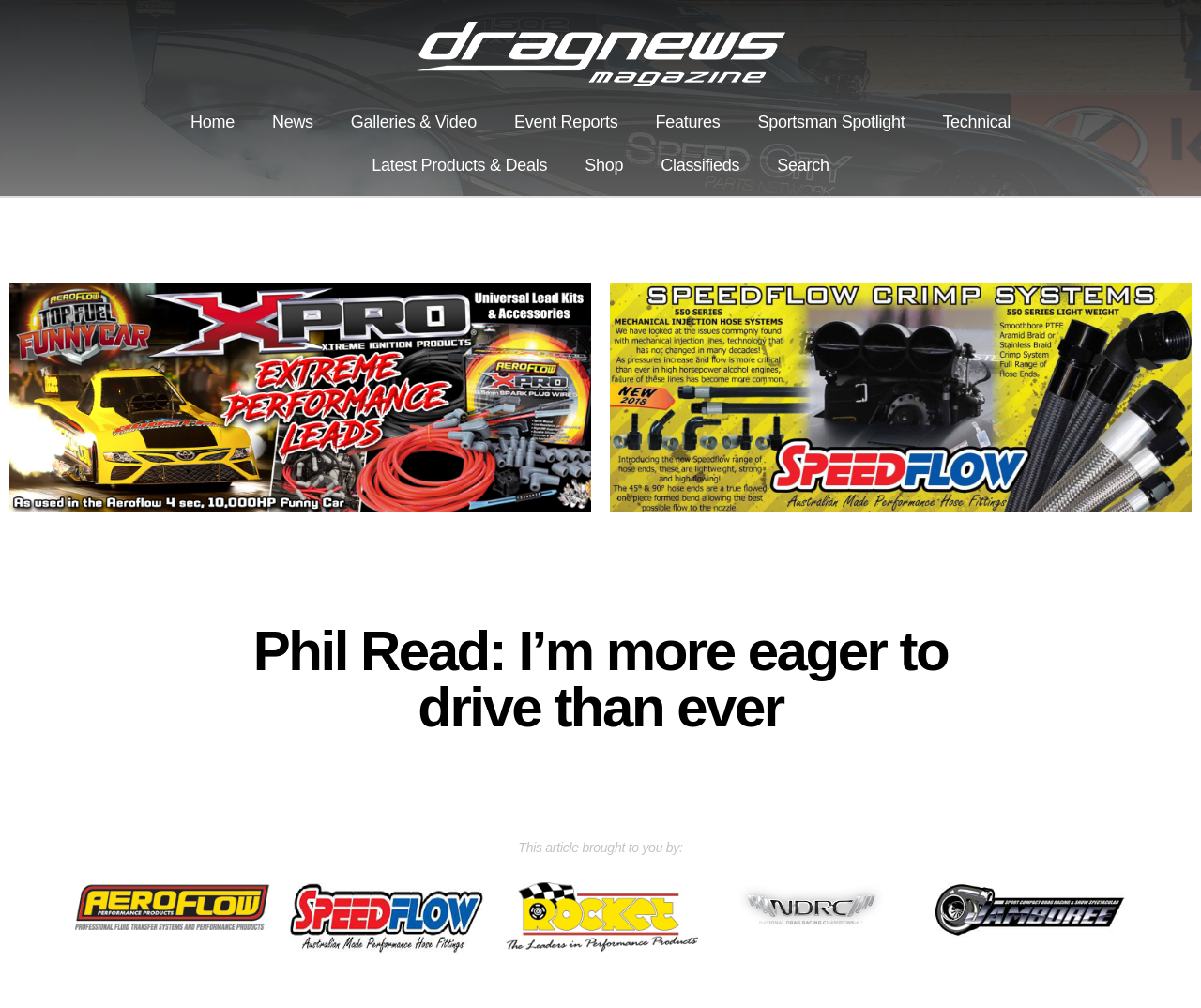Locate the bounding box coordinates of the clickable region to complete the following instruction: "view galleries and videos."

[0.276, 0.1, 0.412, 0.142]